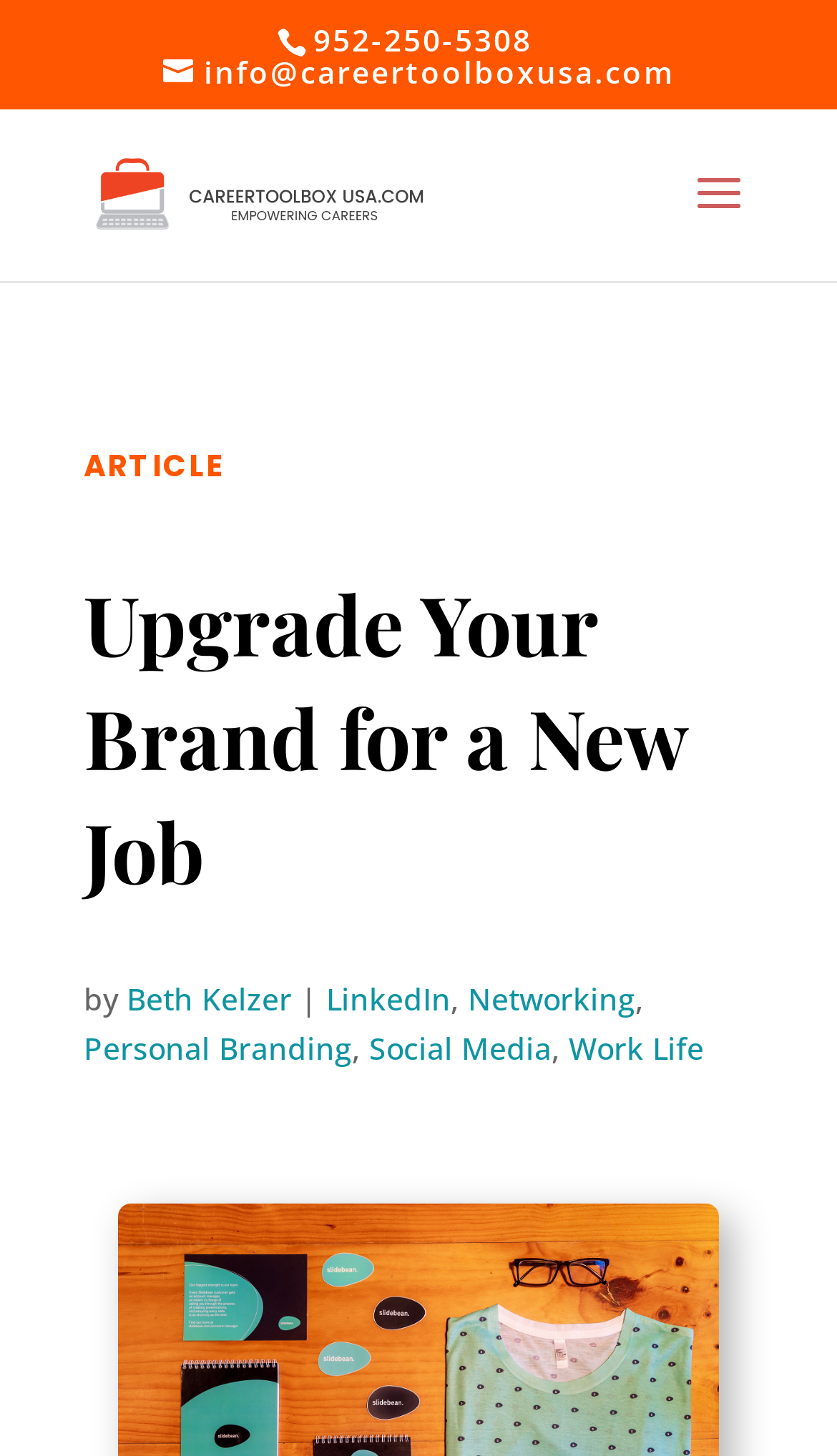Reply to the question below using a single word or brief phrase:
What is the phone number on the webpage?

952-250-5308